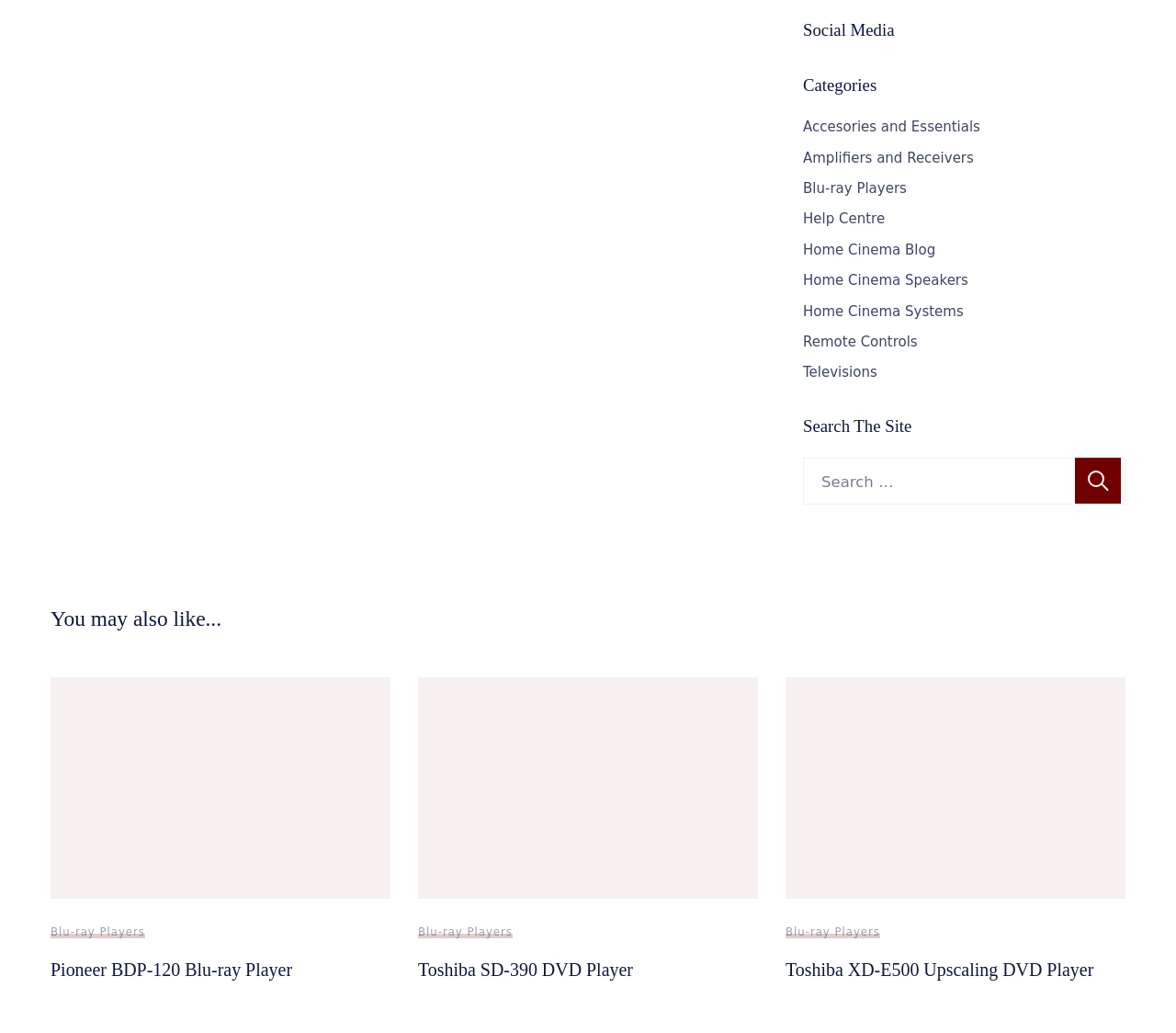Show the bounding box coordinates of the region that should be clicked to follow the instruction: "Click on Accesories and Essentials."

[0.683, 0.115, 0.834, 0.131]